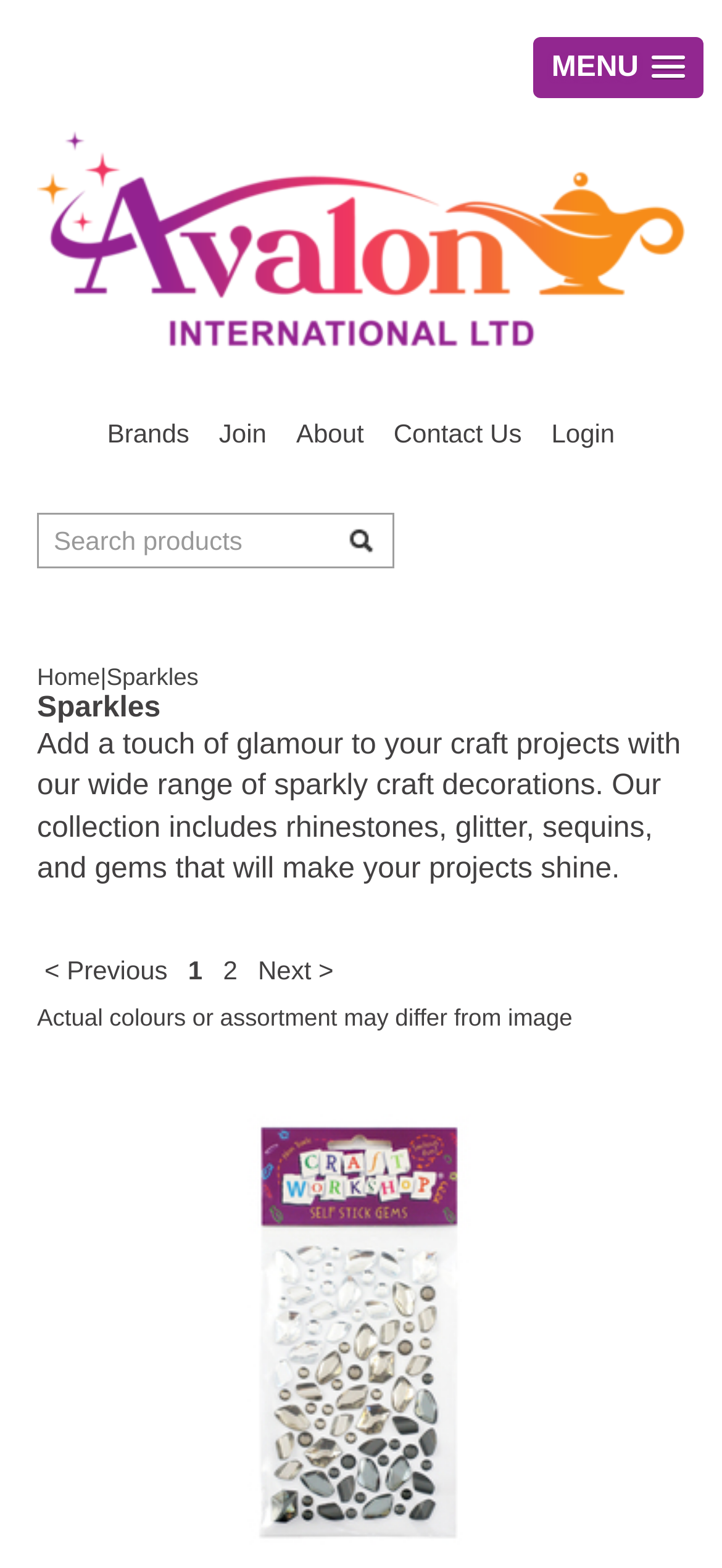Using the element description EduVinci.com, predict the bounding box coordinates for the UI element. Provide the coordinates in (top-left x, top-left y, bottom-right x, bottom-right y) format with values ranging from 0 to 1.

None